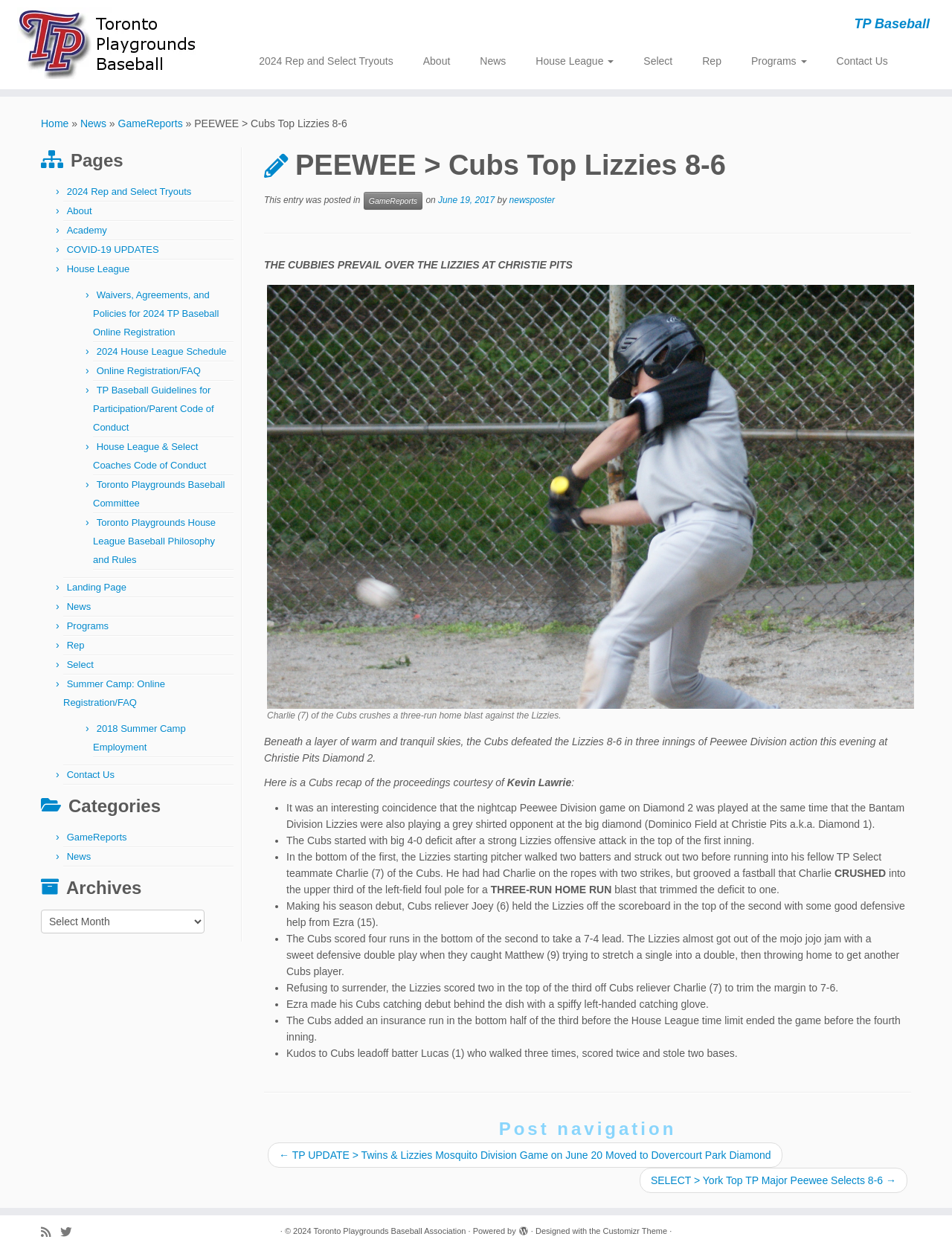Point out the bounding box coordinates of the section to click in order to follow this instruction: "Click on the '2024 Rep and Select Tryouts' link".

[0.268, 0.039, 0.429, 0.058]